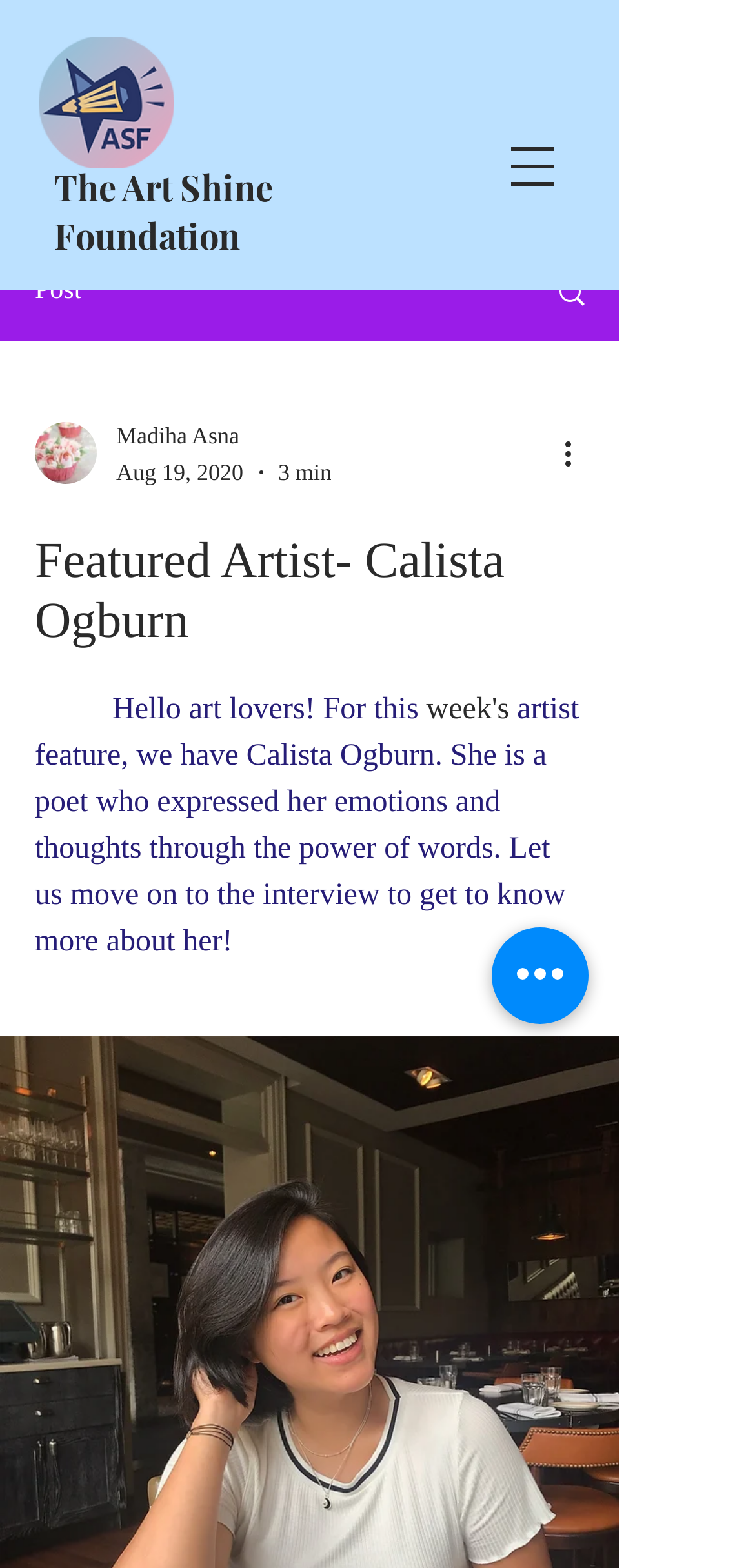Provide a thorough and detailed response to the question by examining the image: 
How many minutes does it take to read the article?

The time it takes to read the article can be found in the generic element '3 min' which is located near the writer's name and date, indicating that it takes 3 minutes to read the article.